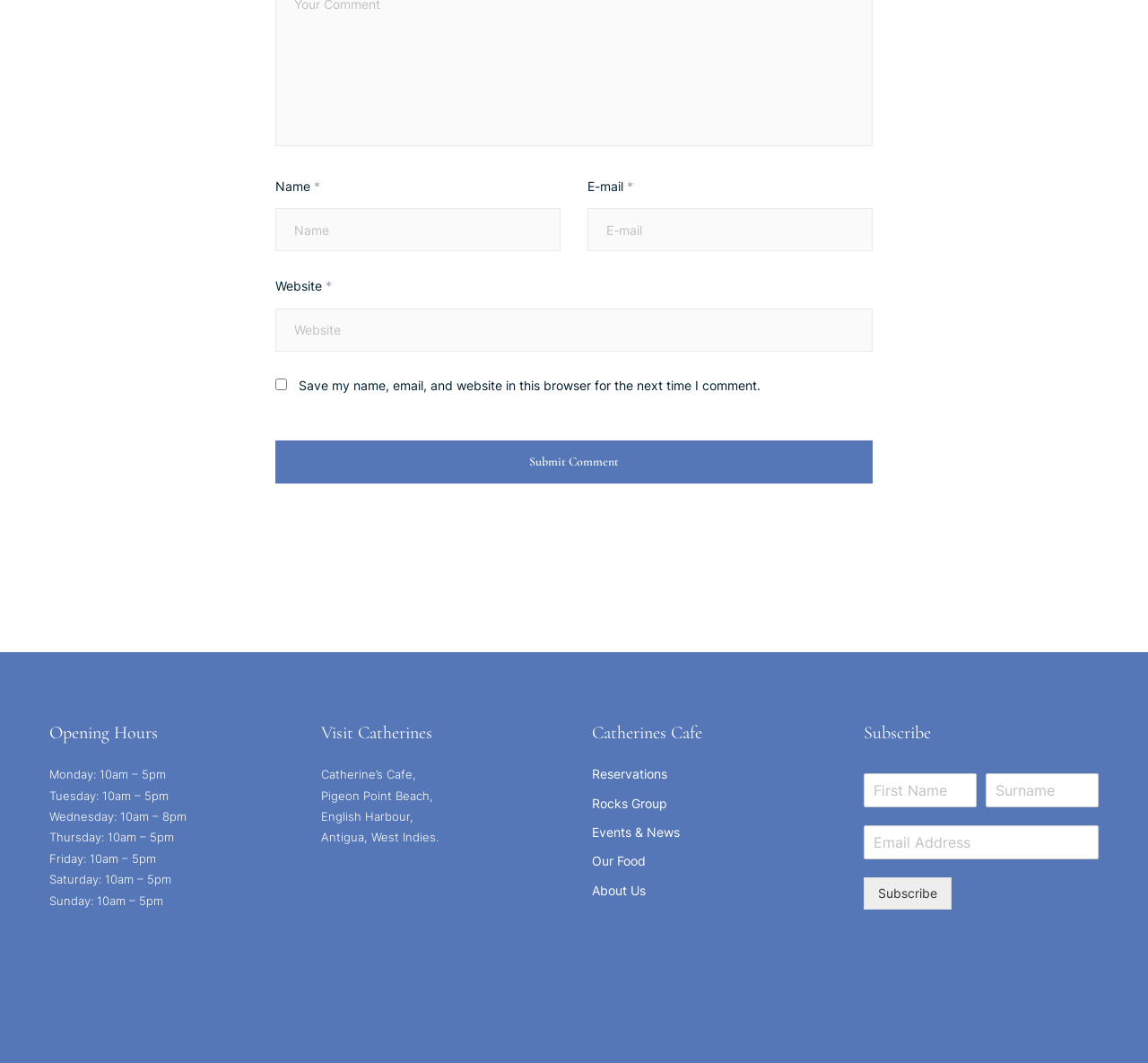Indicate the bounding box coordinates of the element that must be clicked to execute the instruction: "Check opening hours". The coordinates should be given as four float numbers between 0 and 1, i.e., [left, top, right, bottom].

[0.043, 0.681, 0.248, 0.698]